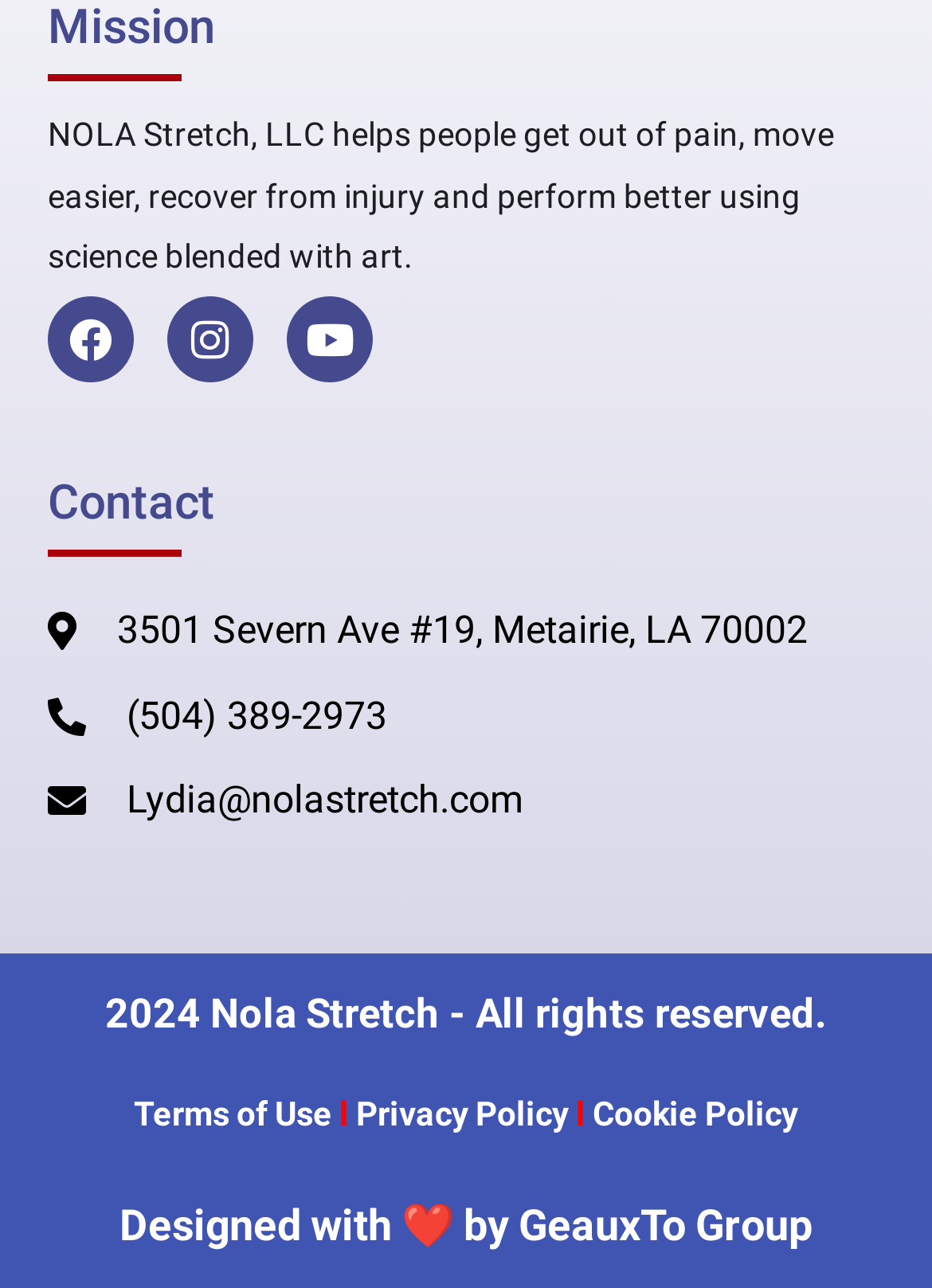What is the year mentioned at the bottom?
Observe the image and answer the question with a one-word or short phrase response.

2024